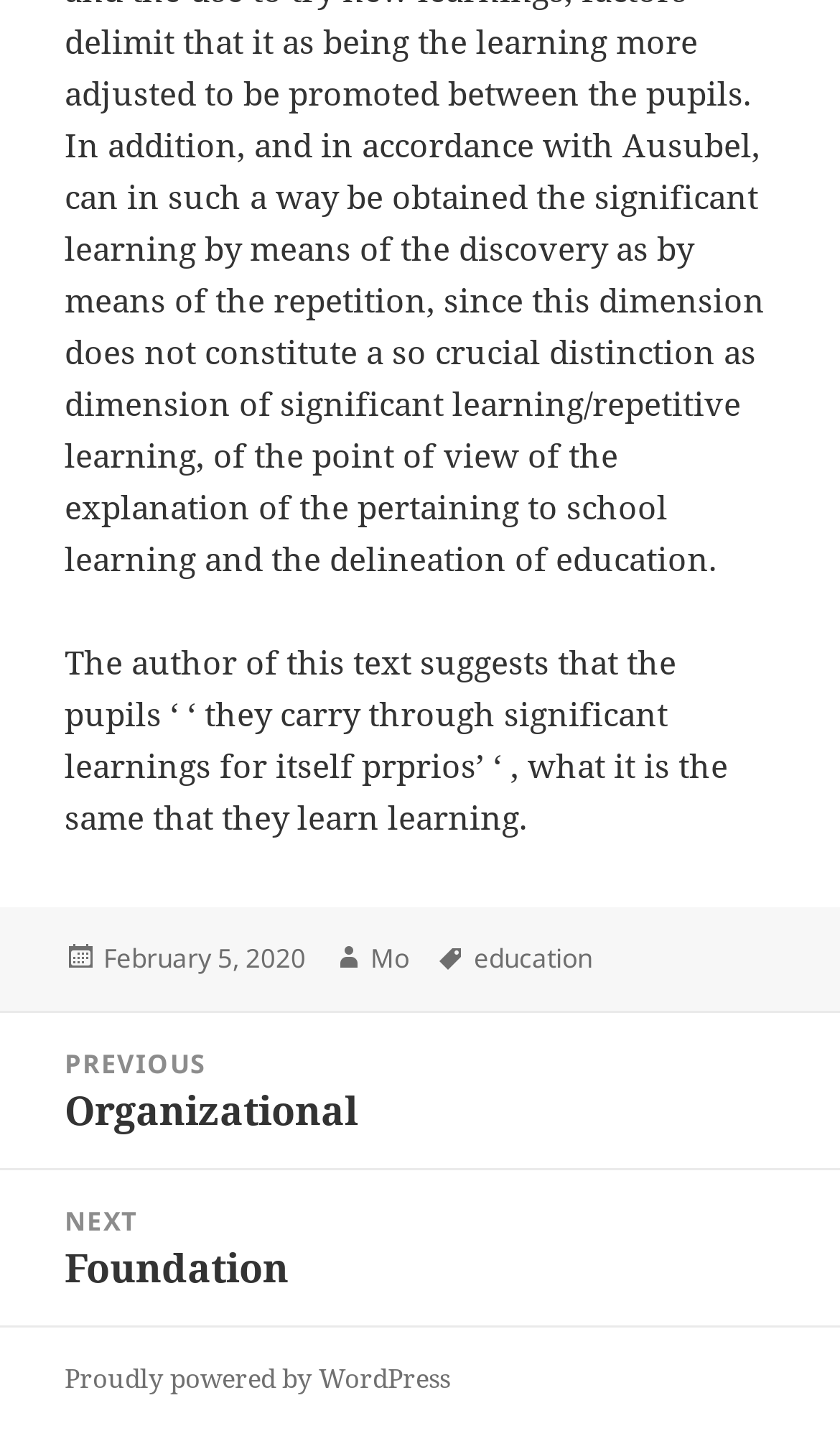Given the element description February 5, 2020July 5, 2020, predict the bounding box coordinates for the UI element in the webpage screenshot. The format should be (top-left x, top-left y, bottom-right x, bottom-right y), and the values should be between 0 and 1.

[0.123, 0.656, 0.364, 0.684]